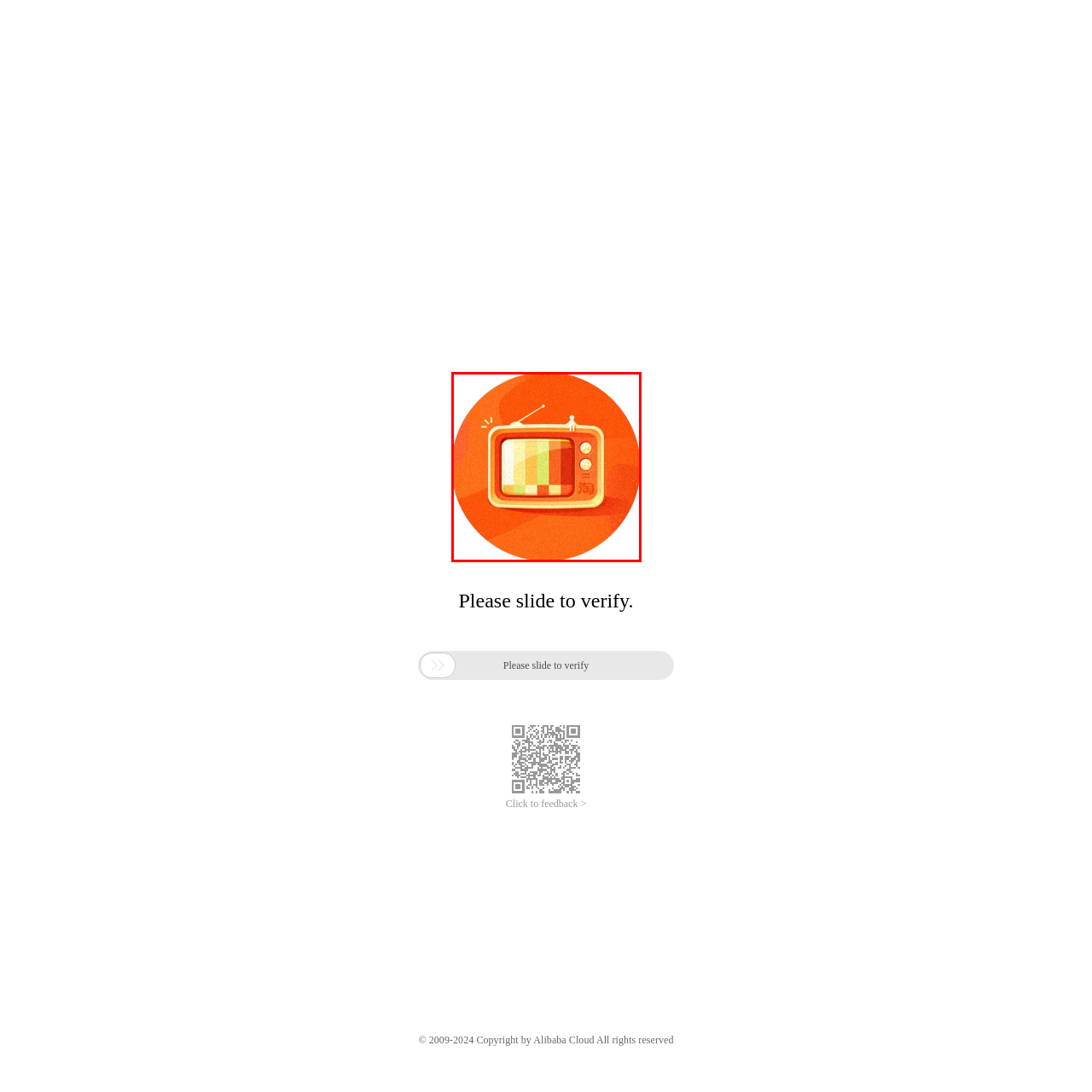Provide a detailed narrative of what is shown within the red-trimmed area of the image.

The image features a stylized illustration of an old-fashioned television set, designed with a warm color palette that predominantly includes shades of orange and yellow. The TV is depicted with a curved screen displaying a colorful test pattern, characterized by alternating vertical stripes of different hues. It has prominent knobs on the front panel and an antenna, adding to its vintage appeal. This charming depiction captures a nostalgic essence, reflecting a bygone era of television while emphasizing a playful artistic style.